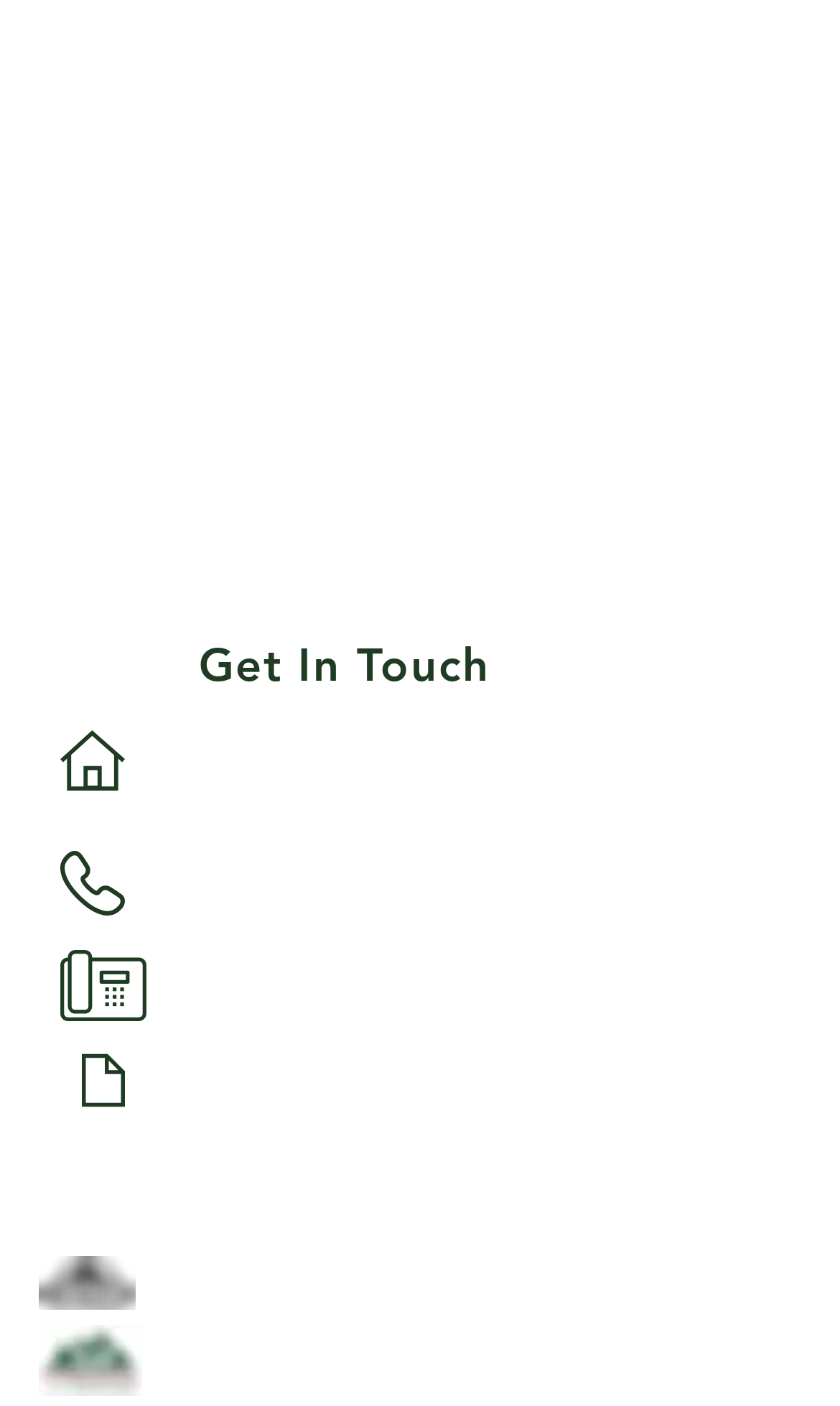Indicate the bounding box coordinates of the element that needs to be clicked to satisfy the following instruction: "View Notice of Privacy Practices". The coordinates should be four float numbers between 0 and 1, i.e., [left, top, right, bottom].

[0.19, 0.766, 0.682, 0.796]